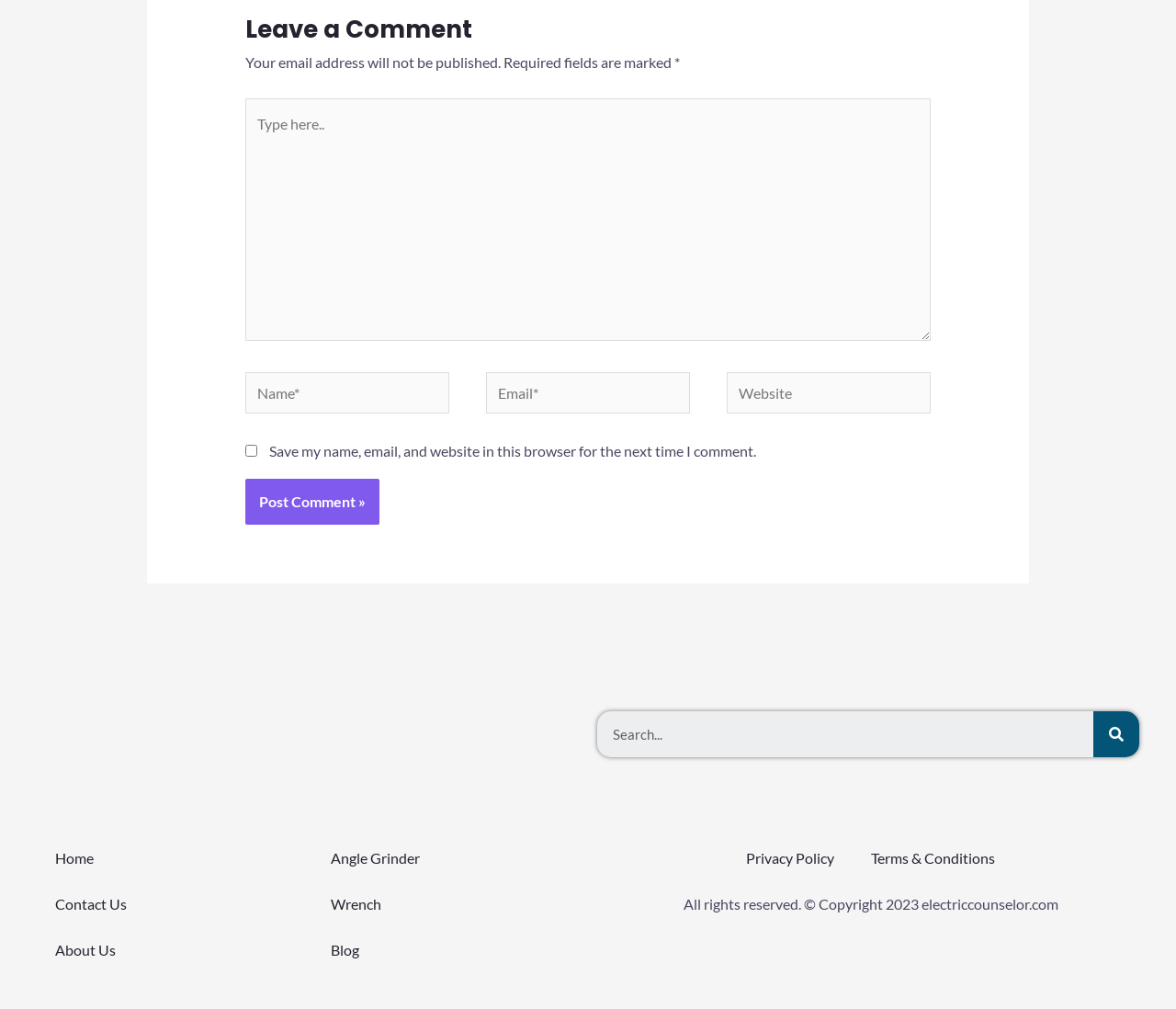Find the bounding box coordinates for the UI element whose description is: "parent_node: Email* name="email" placeholder="Email*"". The coordinates should be four float numbers between 0 and 1, in the format [left, top, right, bottom].

[0.413, 0.369, 0.587, 0.41]